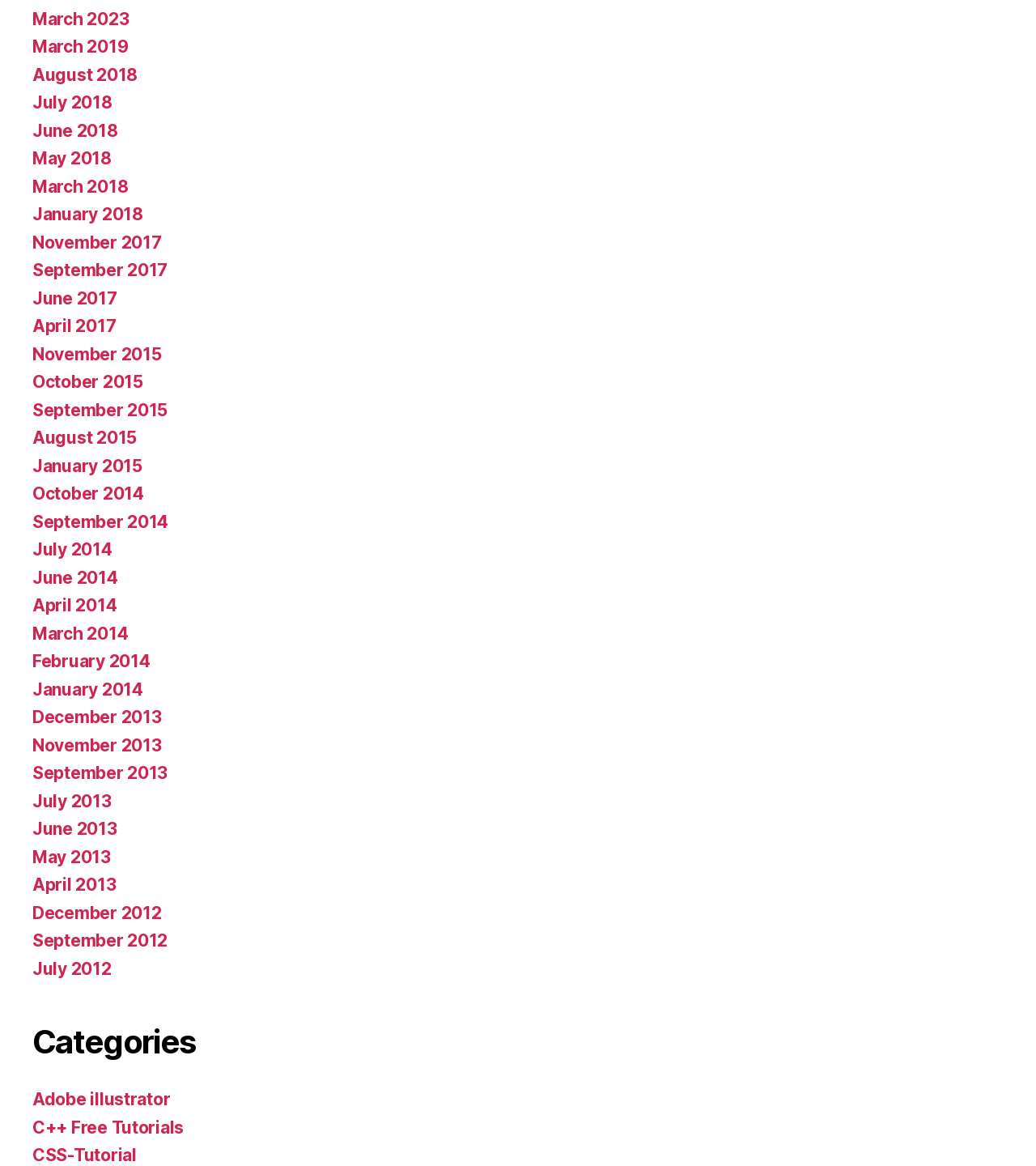Given the element description CSS-Tutorial, predict the bounding box coordinates for the UI element in the webpage screenshot. The format should be (top-left x, top-left y, bottom-right x, bottom-right y), and the values should be between 0 and 1.

[0.031, 0.982, 0.132, 0.999]